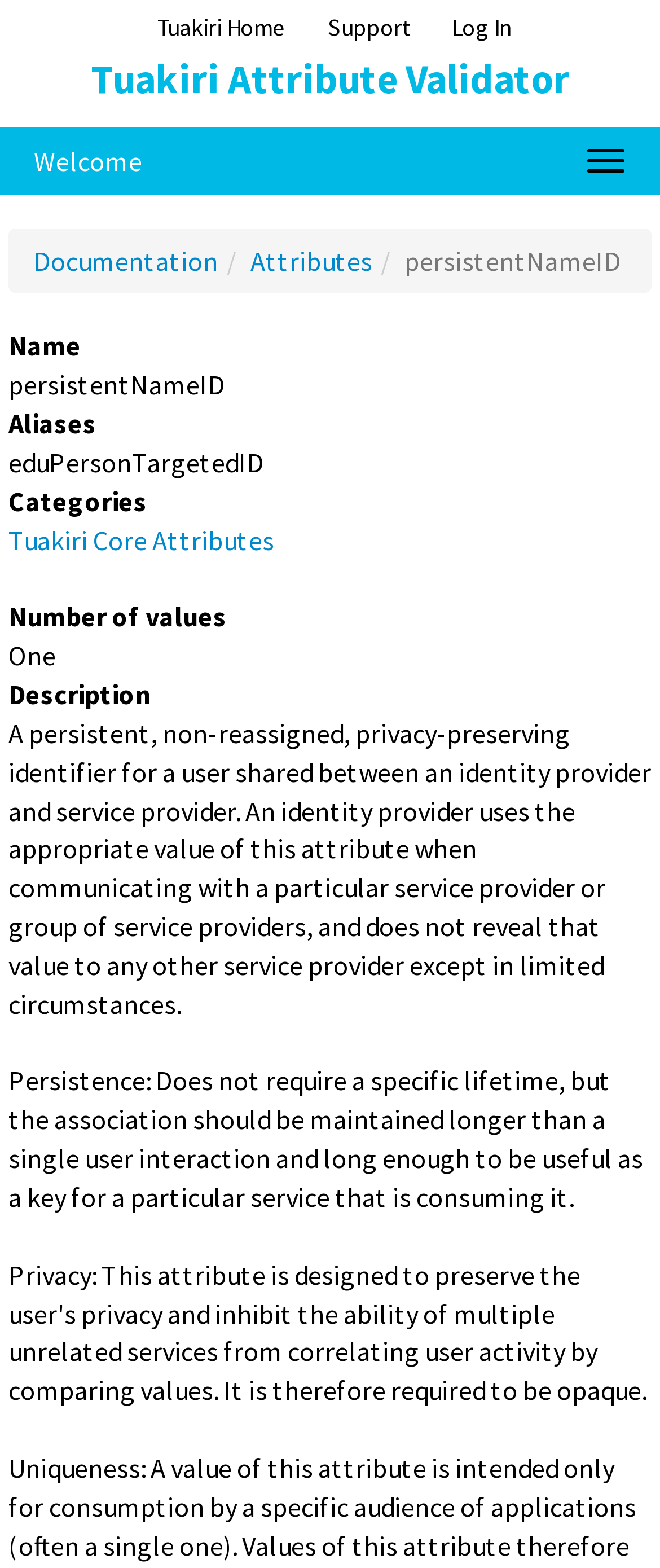What is the name of the attribute being validated?
Please ensure your answer to the question is detailed and covers all necessary aspects.

I looked at the description list and found the term 'persistentNameID' which is being described, so I concluded that this is the attribute being validated.